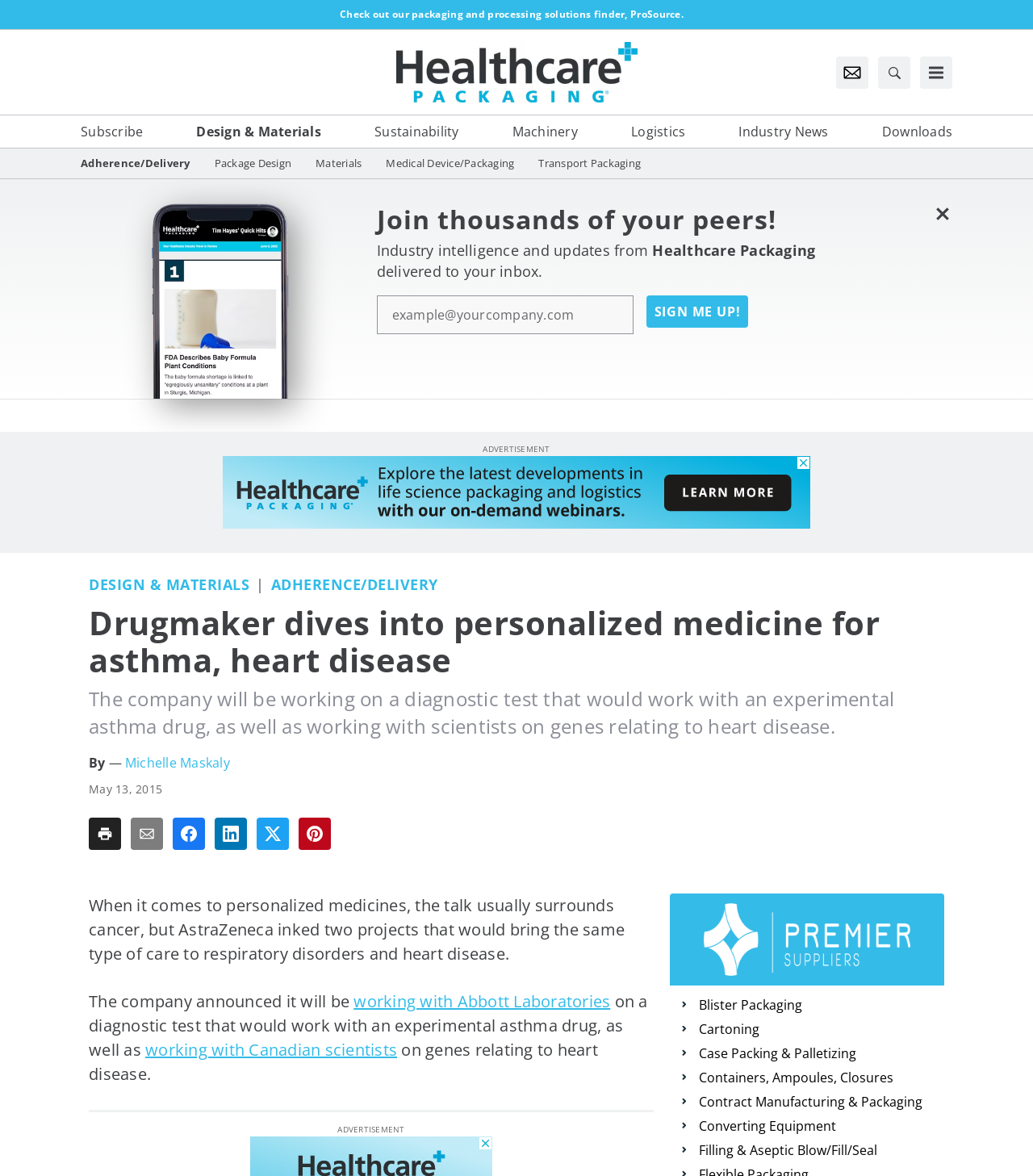Please determine the bounding box coordinates for the UI element described here. Use the format (top-left x, top-left y, bottom-right x, bottom-right y) with values bounded between 0 and 1: working with Canadian scientists

[0.141, 0.884, 0.384, 0.902]